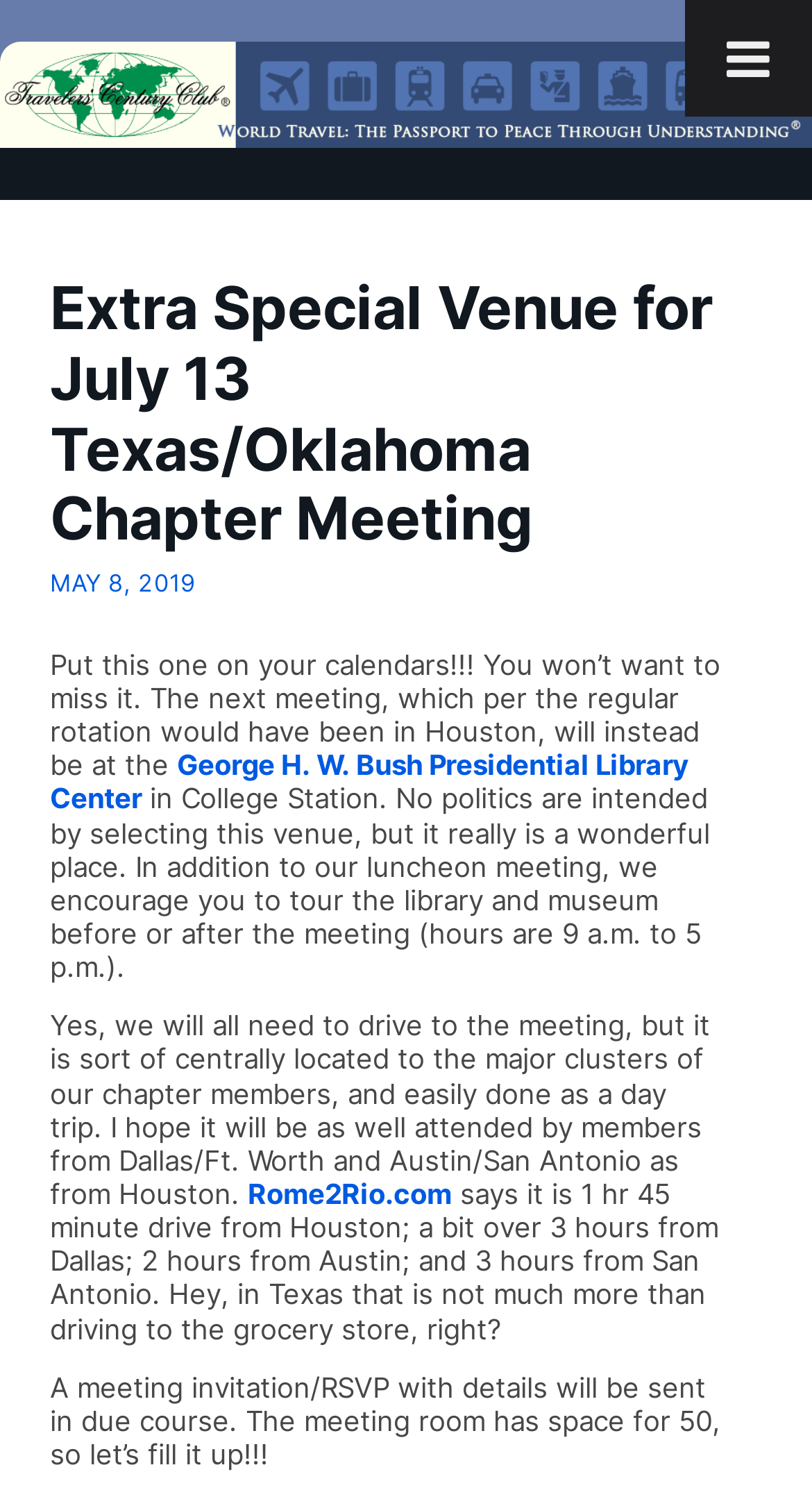Give a detailed account of the webpage, highlighting key information.

The webpage appears to be an event announcement page for the Texas/Oklahoma Chapter Meeting of the Travelers' Century Club. At the top, there is a link to the Travelers' Century Club, accompanied by an image with the same name, spanning the entire width of the page. Below this, a heading announces the "Extra Special Venue for July 13 Texas/Oklahoma Chapter Meeting".

To the right of the heading, a time element is displayed, containing a link to "MAY 8, 2019". Below this, a block of text encourages readers to mark their calendars for the upcoming meeting, which will be held at the George H. W. Bush Presidential Library Center in College Station. The text also mentions that the venue is centrally located and provides driving times from various cities.

A link to the George H. W. Bush Presidential Library Center is embedded in the text, followed by more details about the meeting, including the option to tour the library and museum before or after the meeting. The text continues to discuss the accessibility of the venue, with a link to Rome2Rio.com providing driving times from different cities.

Finally, a button to "Toggle Menu" is located at the top right corner of the page.